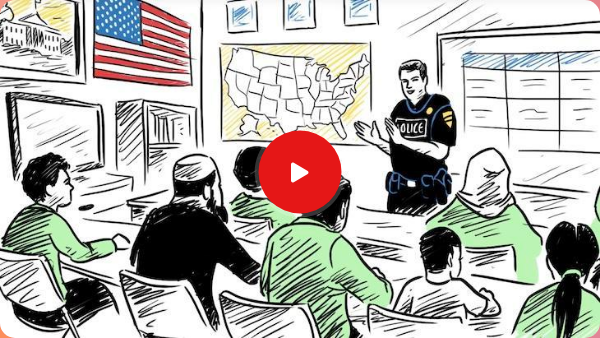Provide a comprehensive description of the image.

In this illustration, a police officer stands at the front of a classroom, actively engaging with a diverse group of individuals seated in front of him. The officer, in uniform, gestures as he speaks, indicating a clear intent to educate and inform the audience about interactions with law enforcement. Behind him, the classroom features an American flag and a map of the United States, reinforcing the context of community safety and civic engagement. The individuals in the foreground, representing various cultural backgrounds, appear attentive and involved in the discussion, highlighting the importance of dialogue between law enforcement and the community. A prominent red play button is superimposed on the image, suggesting that this visual is likely part of a video resource aimed at teaching viewers about their rights and responsibilities when interacting with police in the United States.